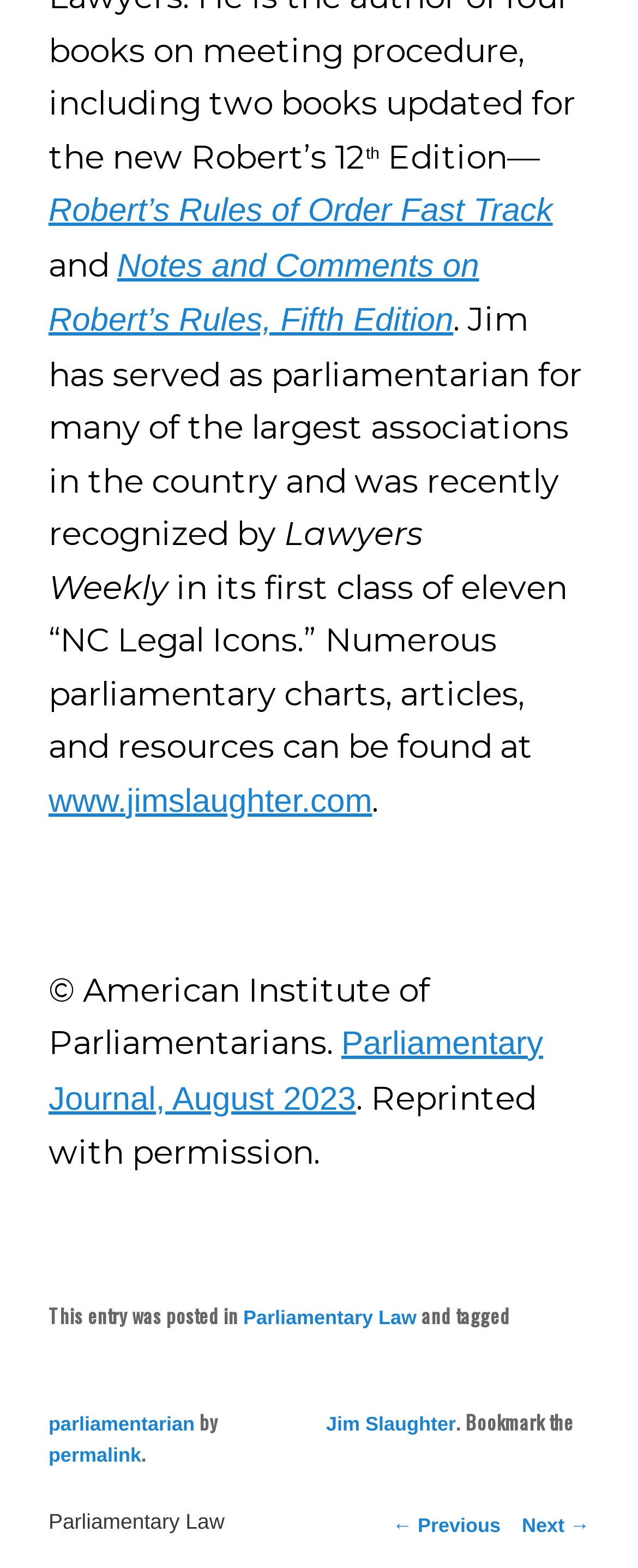Provide a thorough and detailed response to the question by examining the image: 
What is the website of Jim Slaughter?

The answer can be found in the link 'www.jimslaughter.com' which is located in the middle of the webpage. It is likely to be the website of Jim Slaughter because of its prominent position and formatting.